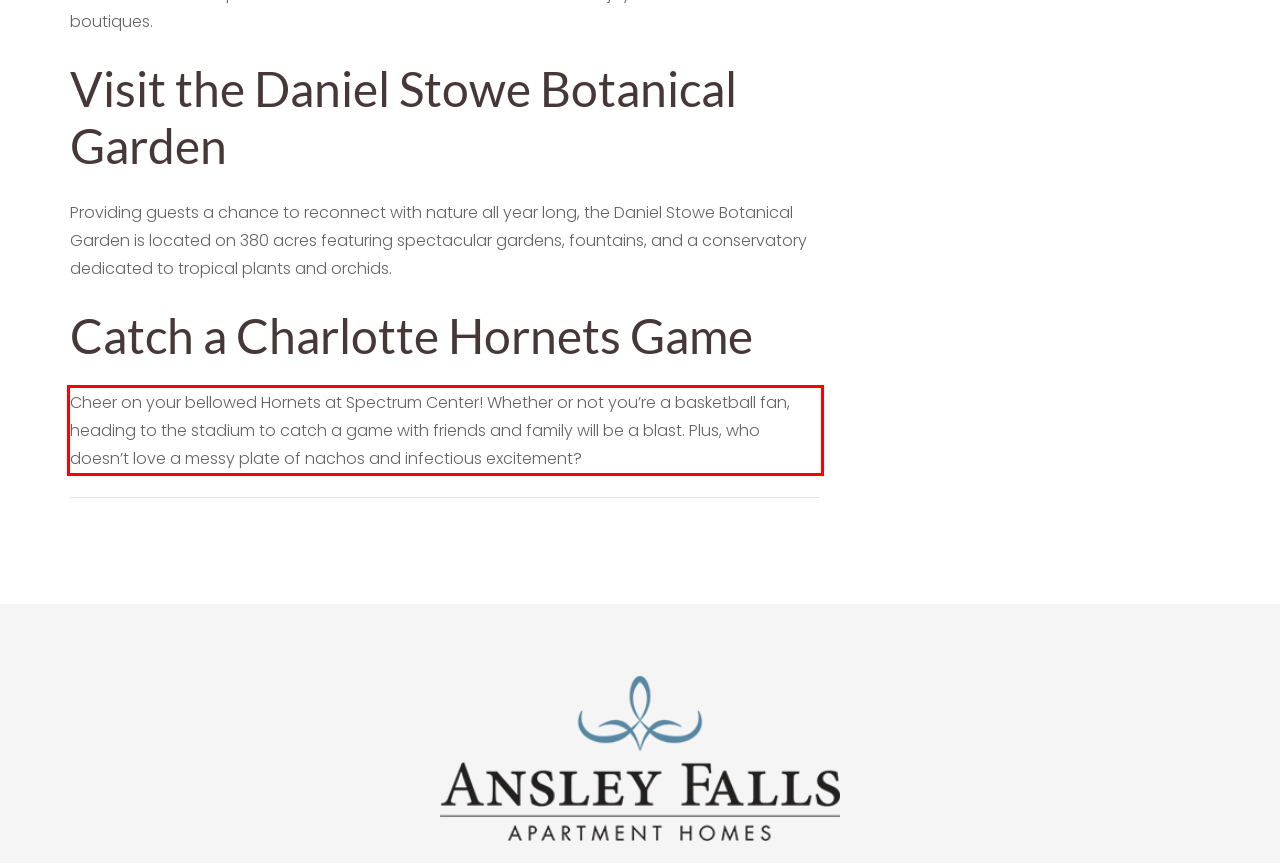Please look at the screenshot provided and find the red bounding box. Extract the text content contained within this bounding box.

Cheer on your bellowed Hornets at Spectrum Center! Whether or not you’re a basketball fan, heading to the stadium to catch a game with friends and family will be a blast. Plus, who doesn’t love a messy plate of nachos and infectious excitement?